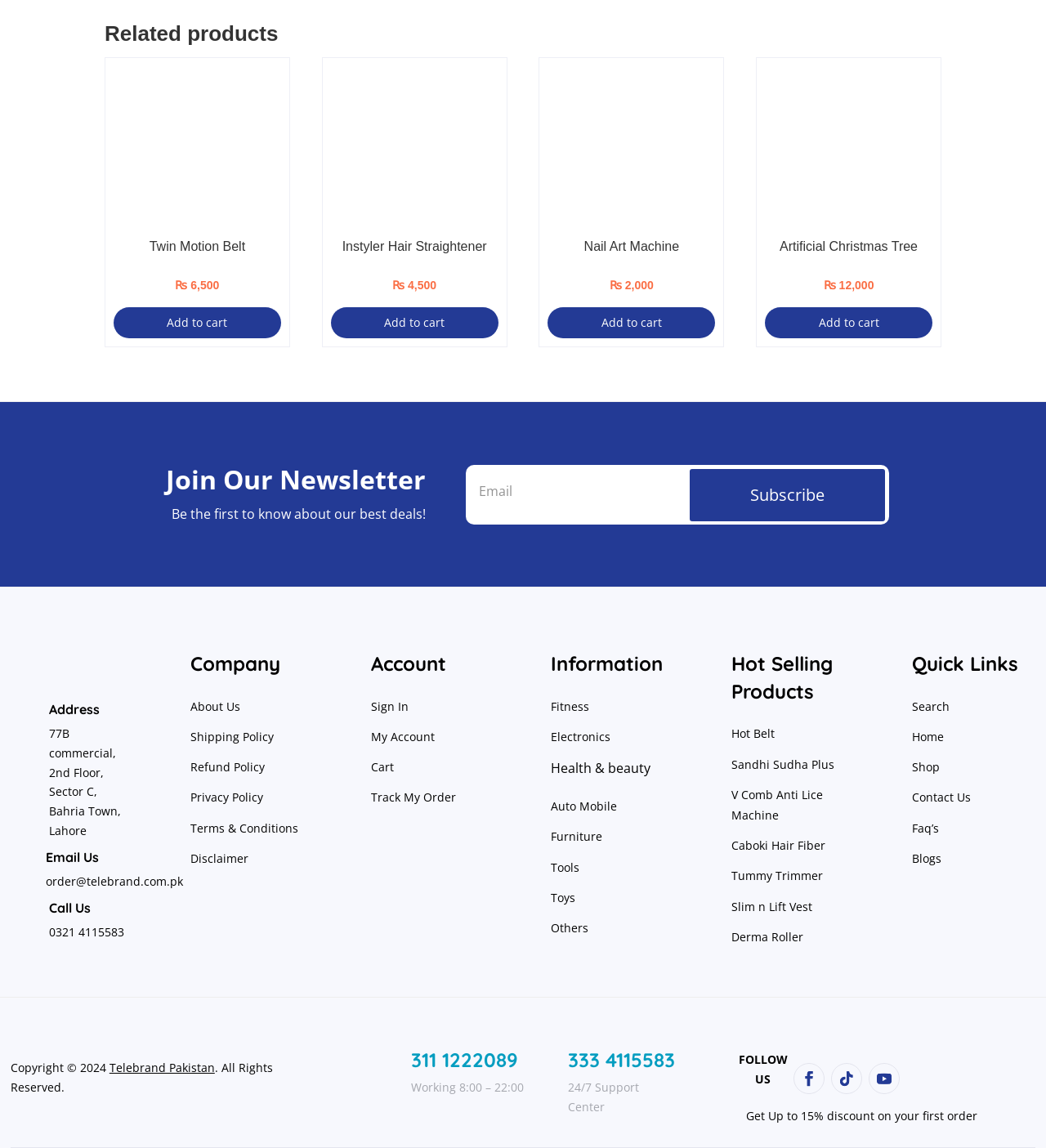What is the company's email address? Examine the screenshot and reply using just one word or a brief phrase.

order@telebrand.com.pk